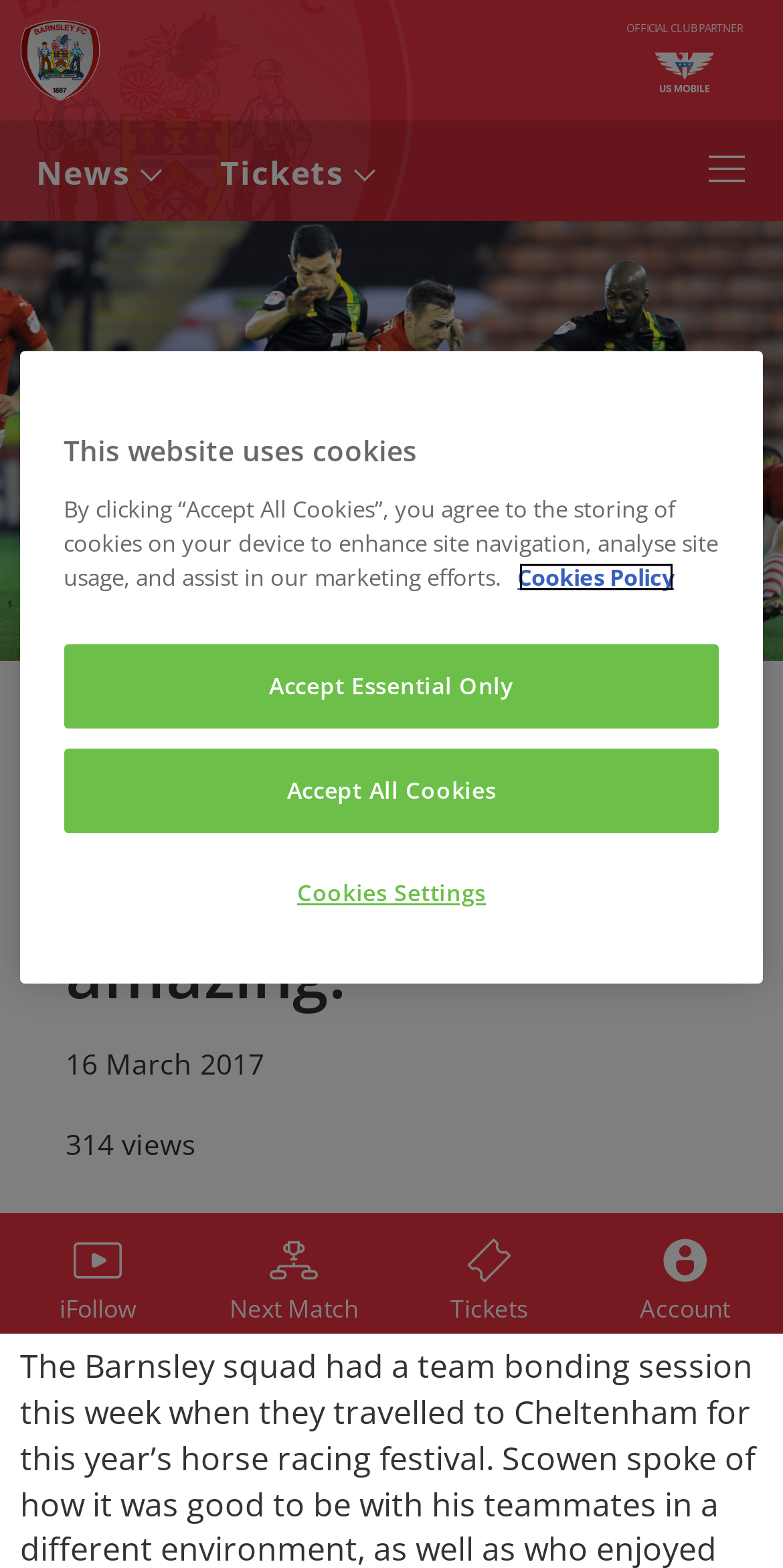Answer with a single word or phrase: 
What is the name of the upcoming match?

Norwich clash